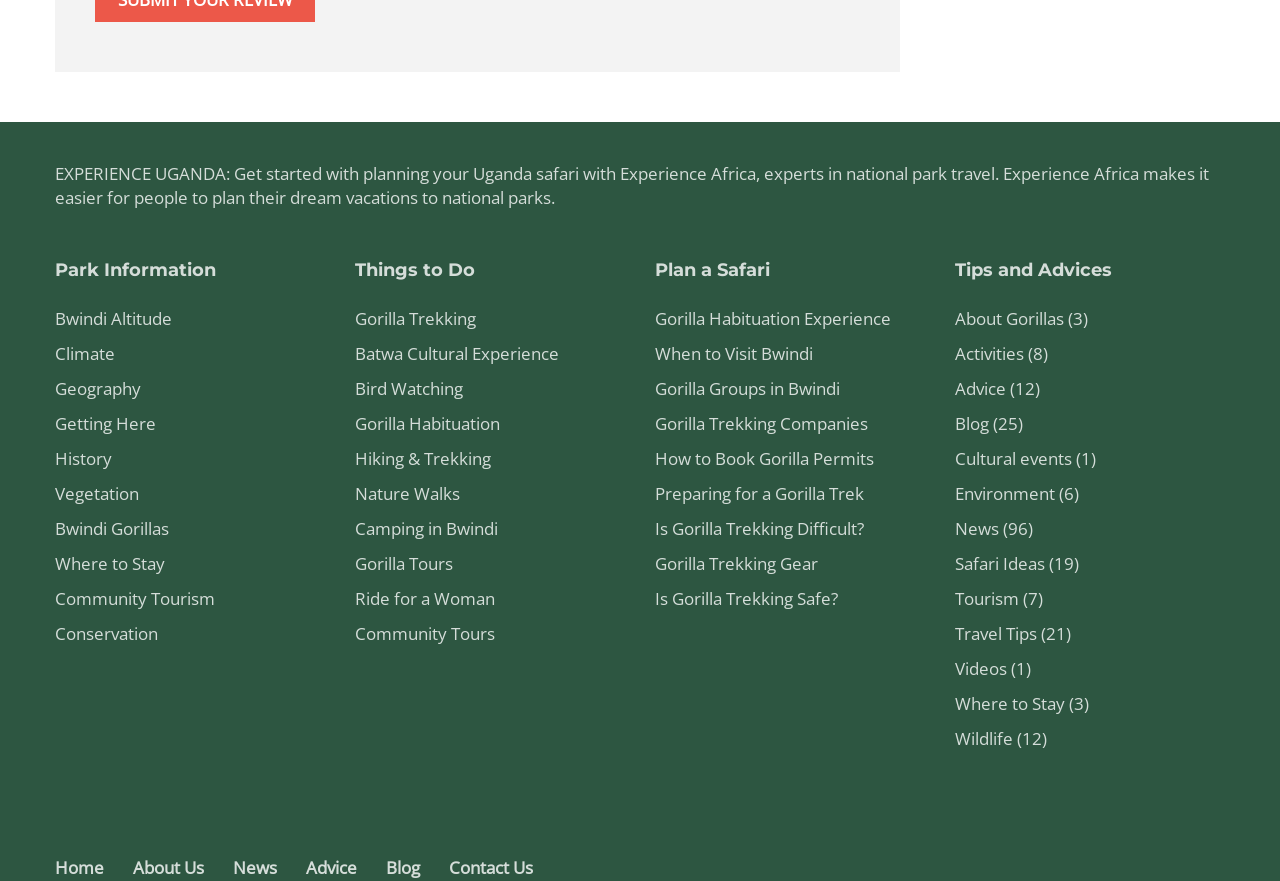What is the main topic of this webpage?
Could you answer the question with a detailed and thorough explanation?

Based on the static text 'EXPERIENCE UGANDA: Get started with planning your Uganda safari with Experience Africa, experts in national park travel.' at the top of the webpage, it is clear that the main topic of this webpage is related to Uganda safari.